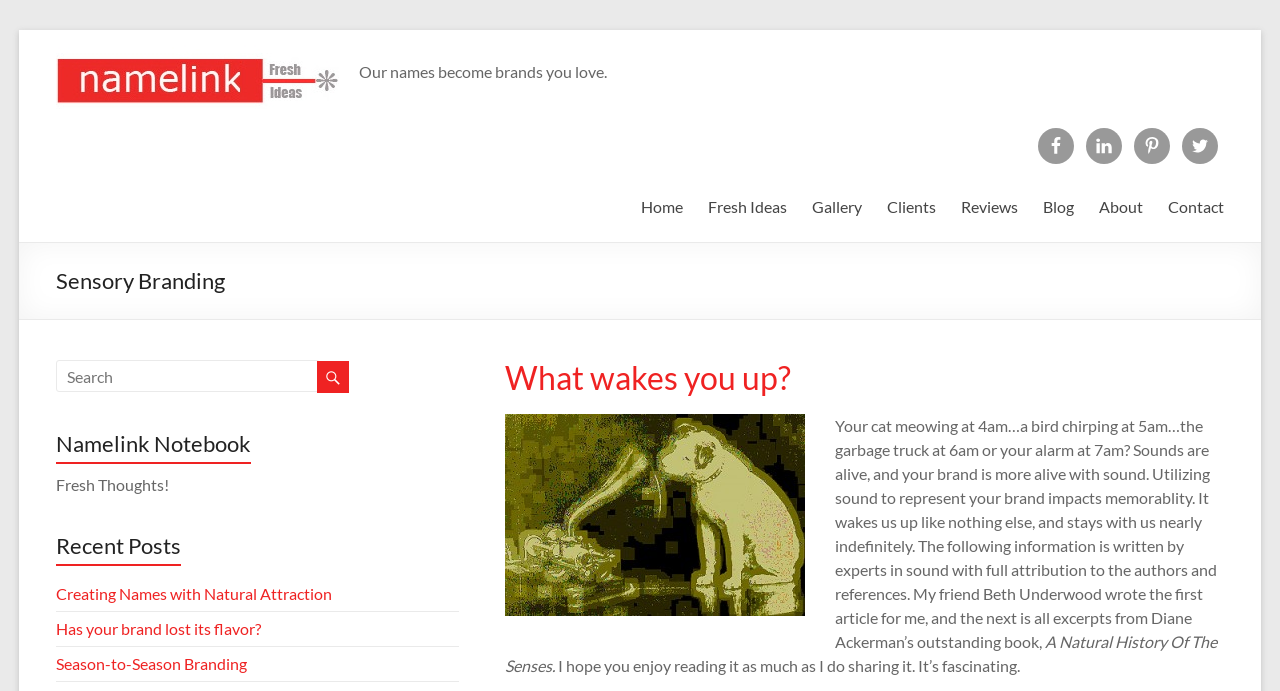Detail the features and information presented on the webpage.

This webpage is about Sensory Branding, specifically focusing on the impact of sound on brand memorability. At the top left, there is a link to the website's owner, Patricia E. Shrimpton-One of One/Namelink, accompanied by an image. Below this, there are two headings: "Our names become brands you love" and an empty heading.

On the right side, there are four social media links: Facebook, LinkedIn, Pinterest, and Twitter, each with an image and a group element. Below these, there is a navigation menu with links to different sections of the website, including Home, Fresh Ideas, Gallery, Clients, Reviews, Blog, About, and Contact.

The main content of the page starts with a heading "Sensory Branding" and a subheading "What wakes you up?" followed by an image. The text below discusses how sounds can impact brand memorability, citing experts in the field and referencing a book by Diane Ackerman. There are also two complementary sections, one with a search box and a button, and another with headings "Namelink Notebook" and "Recent Posts", along with links to recent blog posts.

Overall, the webpage has a clean layout, with a focus on the main content and easy navigation to other sections of the website.